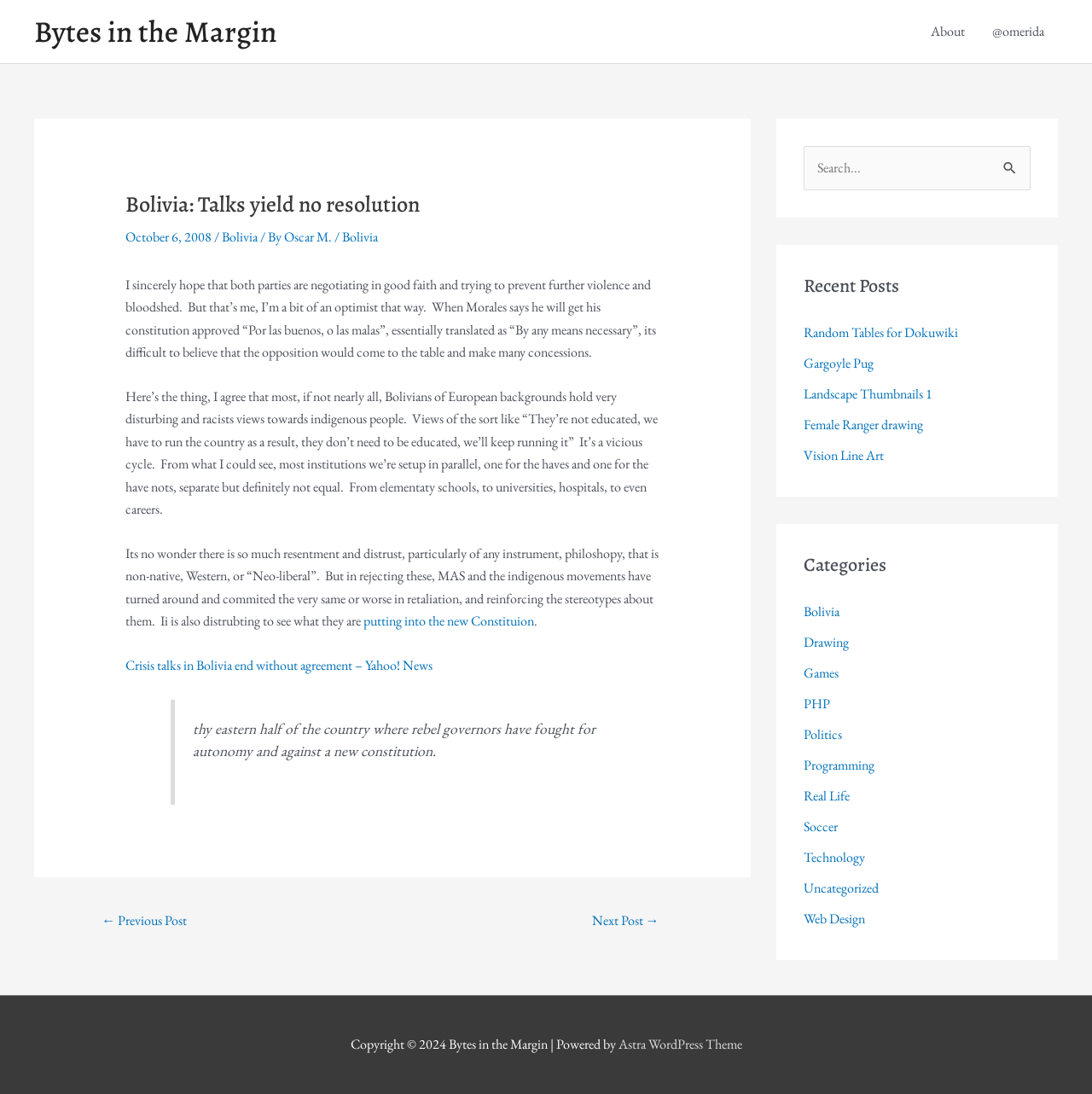Please determine the bounding box of the UI element that matches this description: Oscar M.. The coordinates should be given as (top-left x, top-left y, bottom-right x, bottom-right y), with all values between 0 and 1.

[0.26, 0.208, 0.306, 0.224]